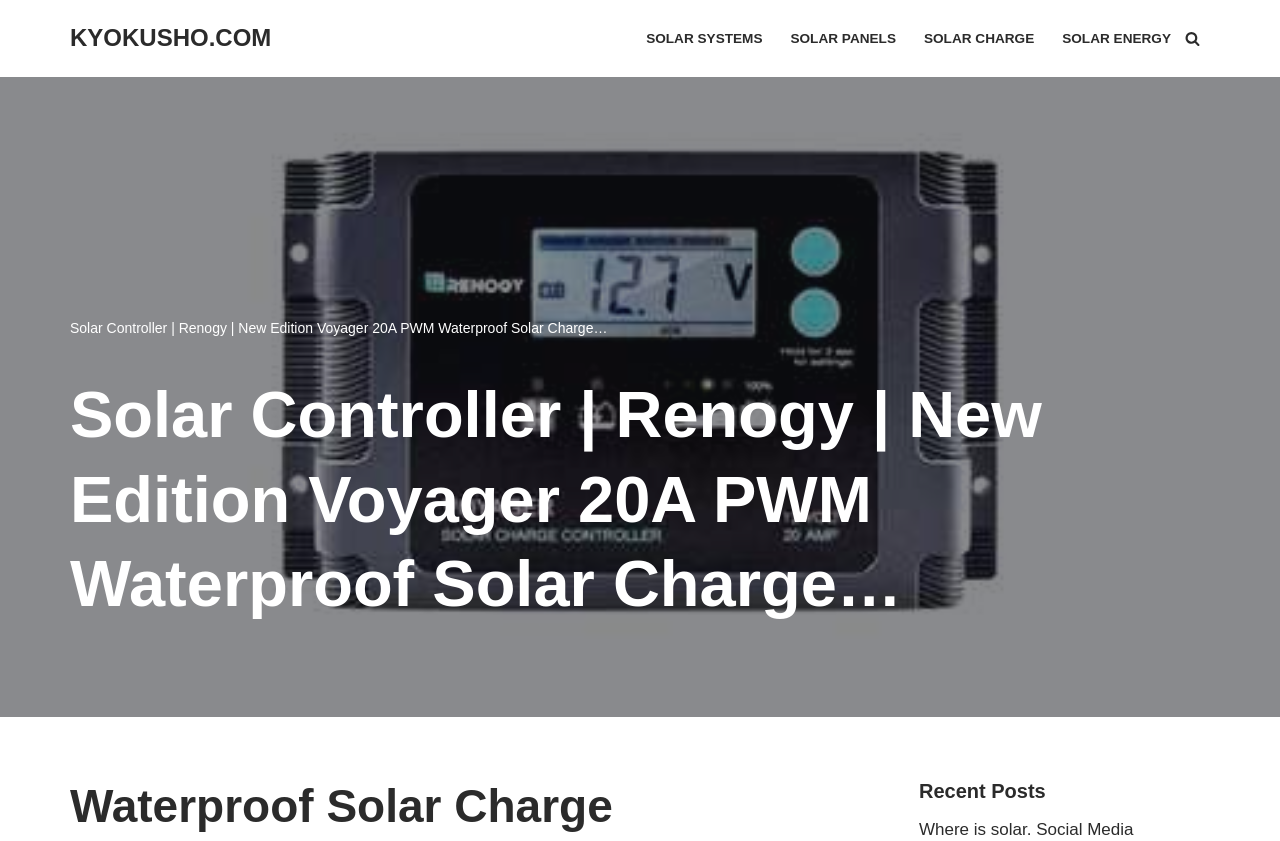What is the section below the main heading?
Can you give a detailed and elaborate answer to the question?

Below the main heading, there is a section with the title 'Recent Posts', which suggests that this section may contain a list of recent blog posts or articles related to solar energy or the product being described.